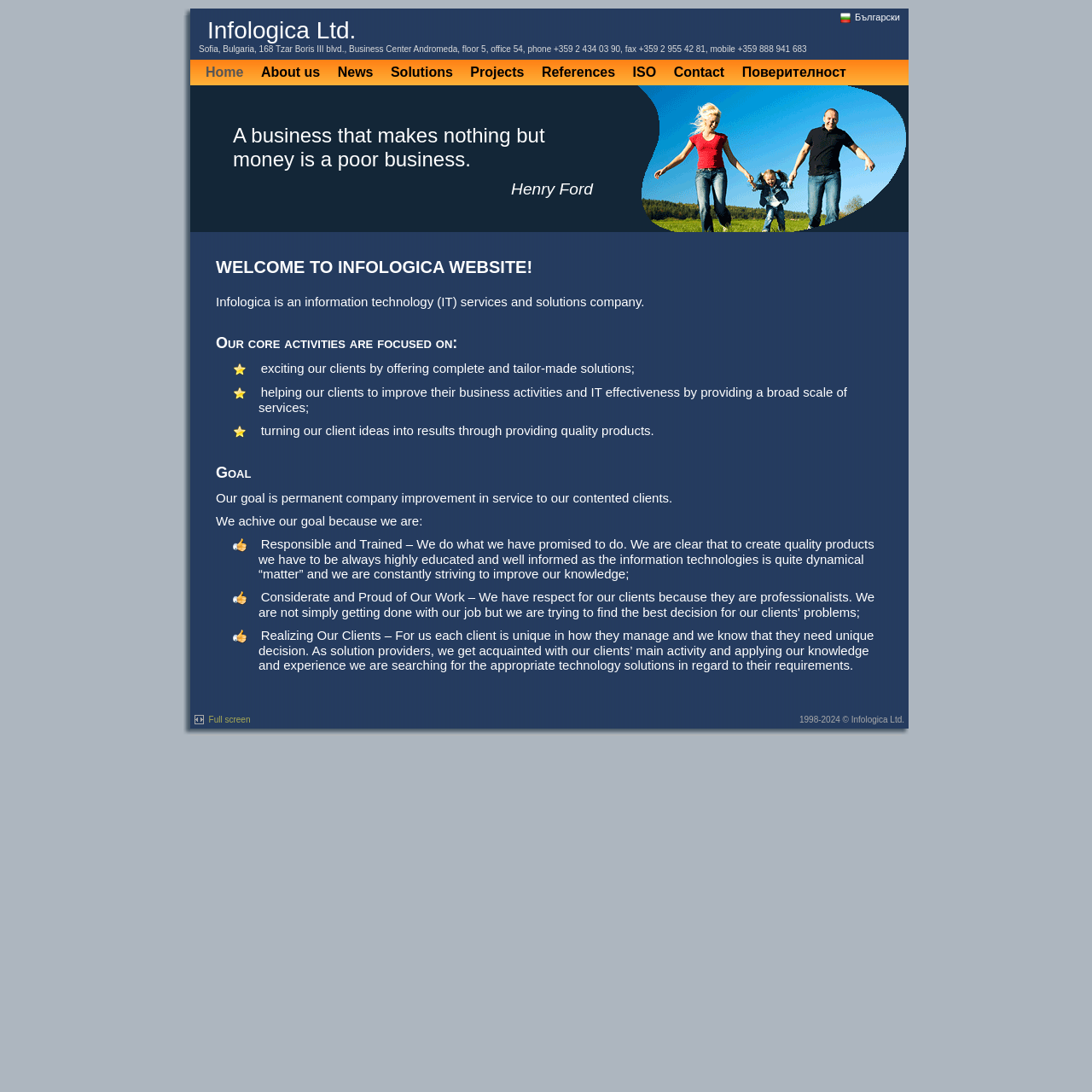Determine the bounding box coordinates of the section I need to click to execute the following instruction: "Click the 'Български' link". Provide the coordinates as four float numbers between 0 and 1, i.e., [left, top, right, bottom].

[0.768, 0.011, 0.824, 0.02]